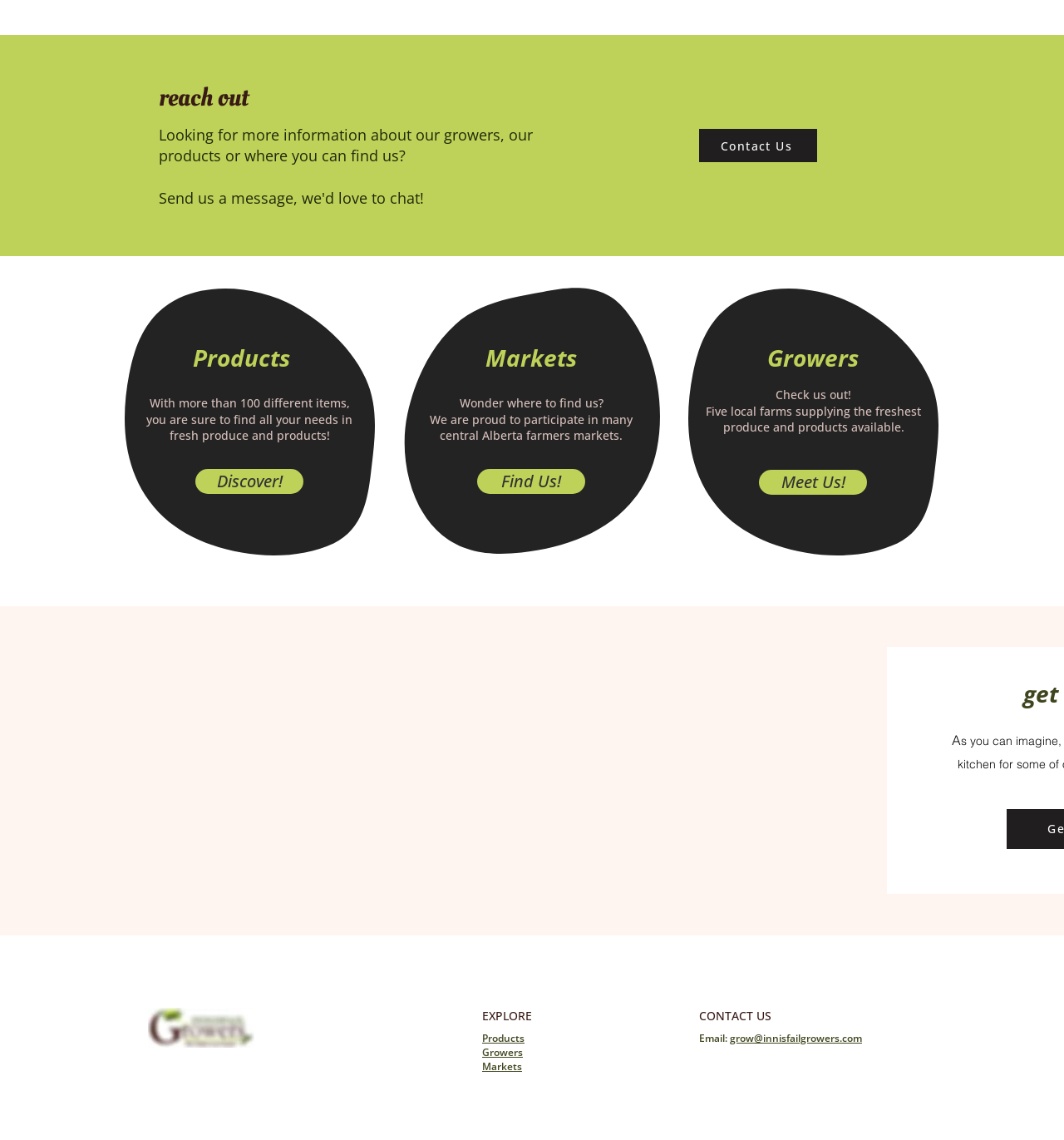Carefully observe the image and respond to the question with a detailed answer:
What is the main topic of the webpage?

The webpage is primarily about growers and their products, as indicated by the headings 'Products', 'Markets', and 'Growers' and the corresponding text descriptions.